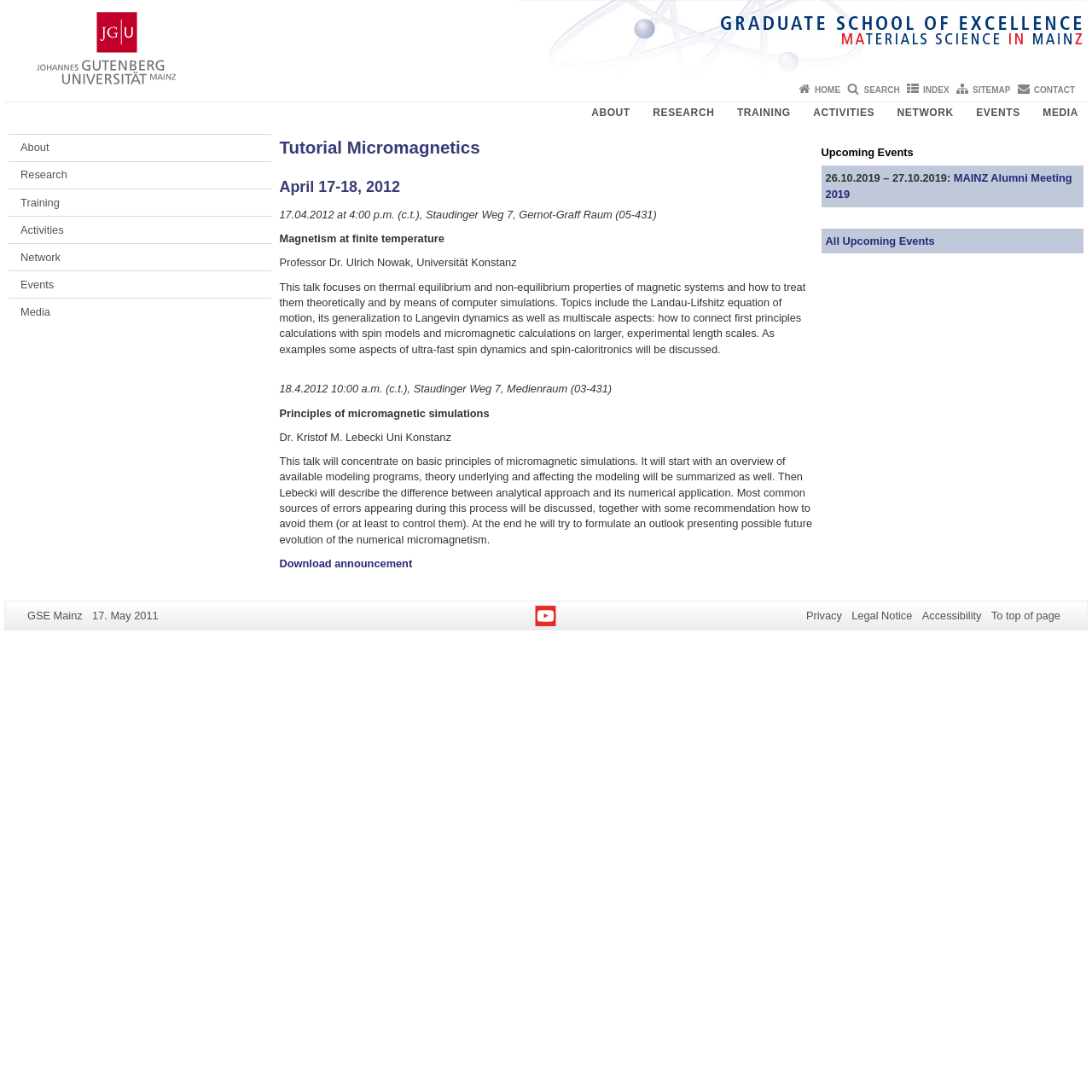Respond with a single word or phrase to the following question: What is the name of the upcoming event?

MAINZ Alumni Meeting 2019